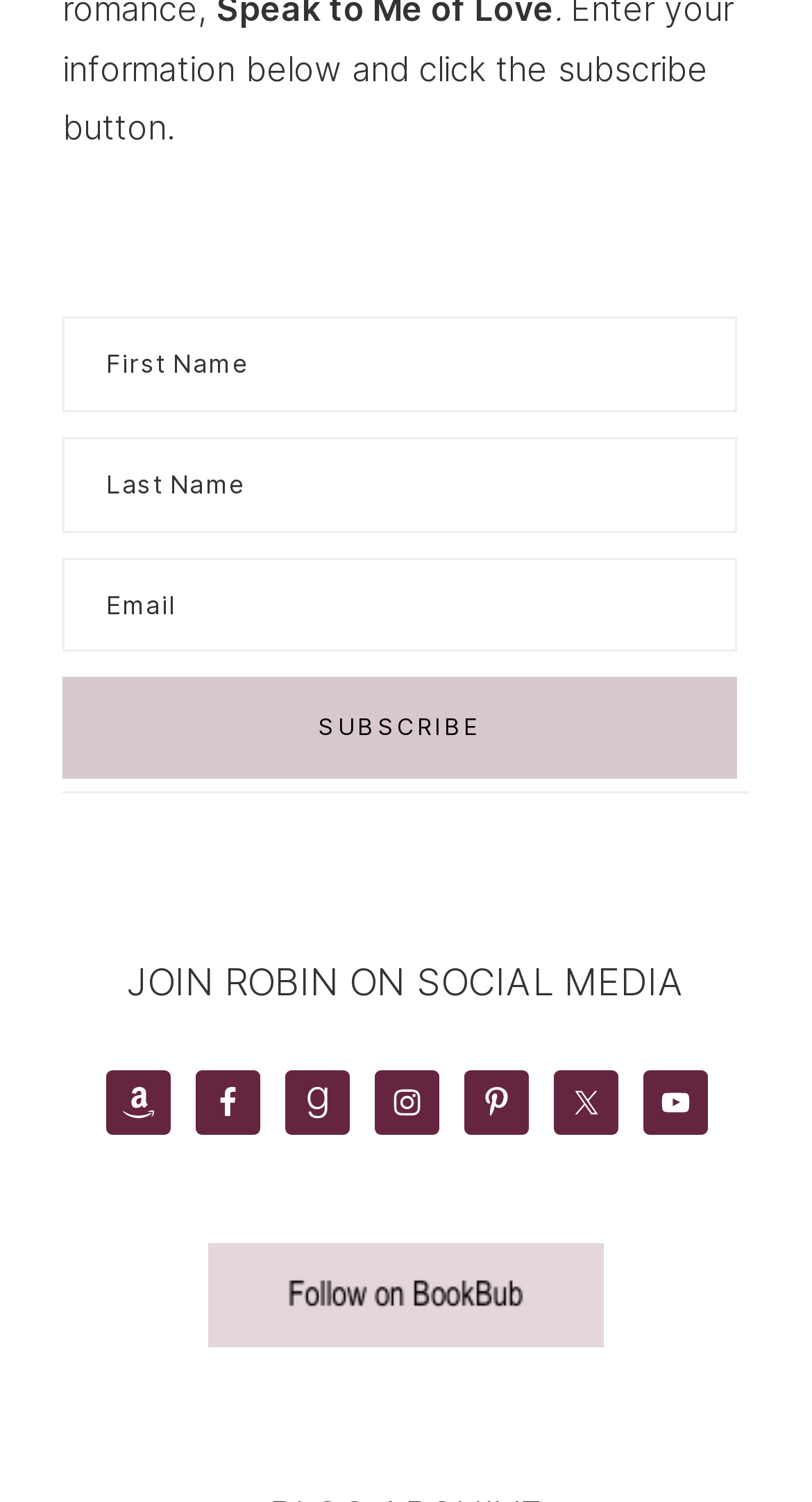Please specify the bounding box coordinates of the area that should be clicked to accomplish the following instruction: "Follow on Twitter". The coordinates should consist of four float numbers between 0 and 1, i.e., [left, top, right, bottom].

[0.701, 0.723, 0.74, 0.744]